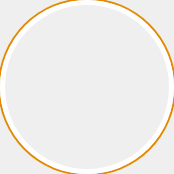Generate an elaborate caption for the given image.

The image features a circular avatar placeholder, highlighted with a thin orange border, set against a neutral gray background. This type of image is often used to represent a user or author in online profiles or articles. It serves as a visual element for the section titled "Write By," which introduces the contributor, Riya Sharma. The avatar placeholder indicates that an actual image may be intended for this space, enhancing the personalized touch of the content. This visual component is crucial for engaging visitors and establishing a connection with the author.